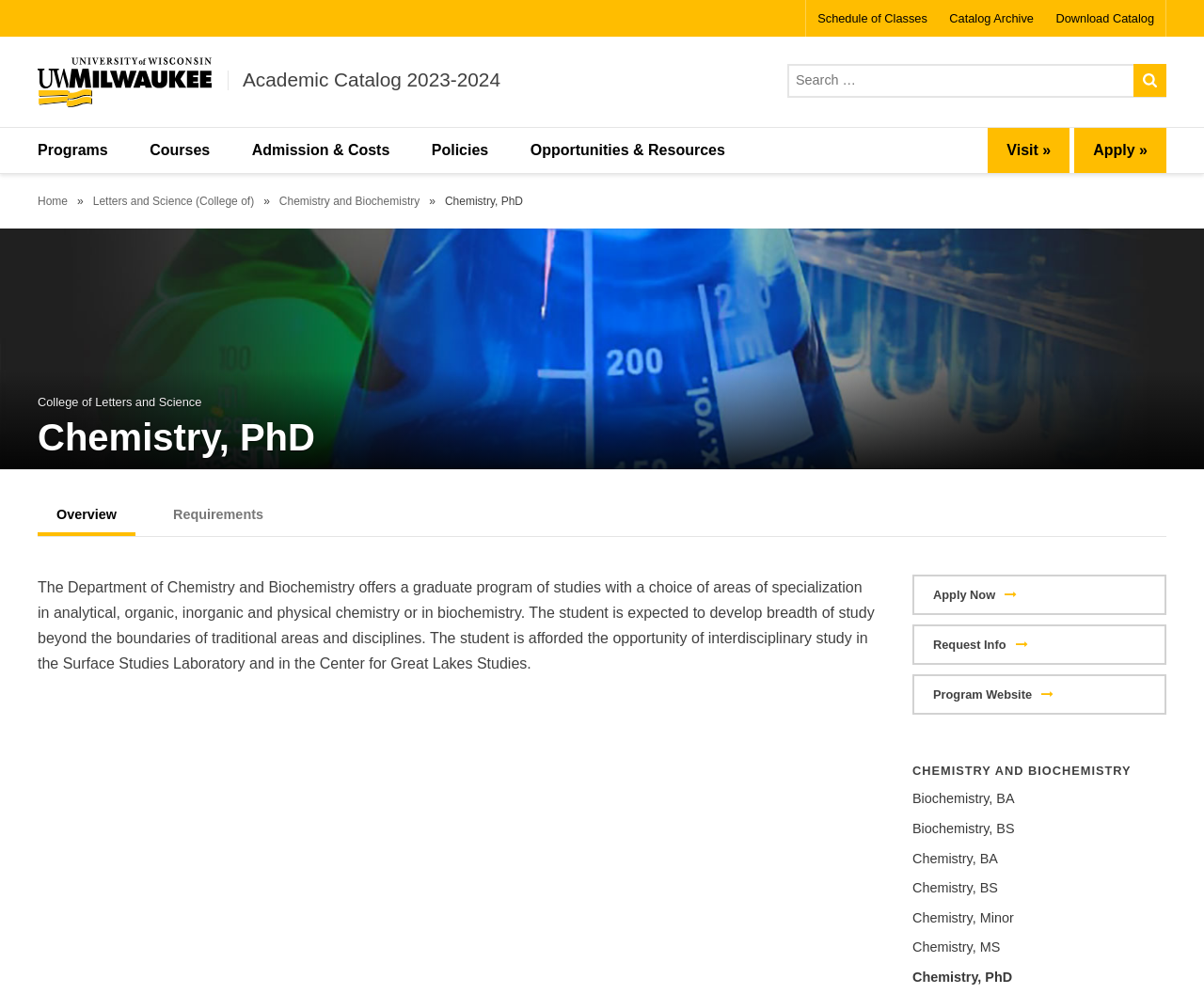Find the bounding box coordinates of the clickable area that will achieve the following instruction: "Go to the Chemistry PhD program overview".

[0.031, 0.5, 0.112, 0.539]